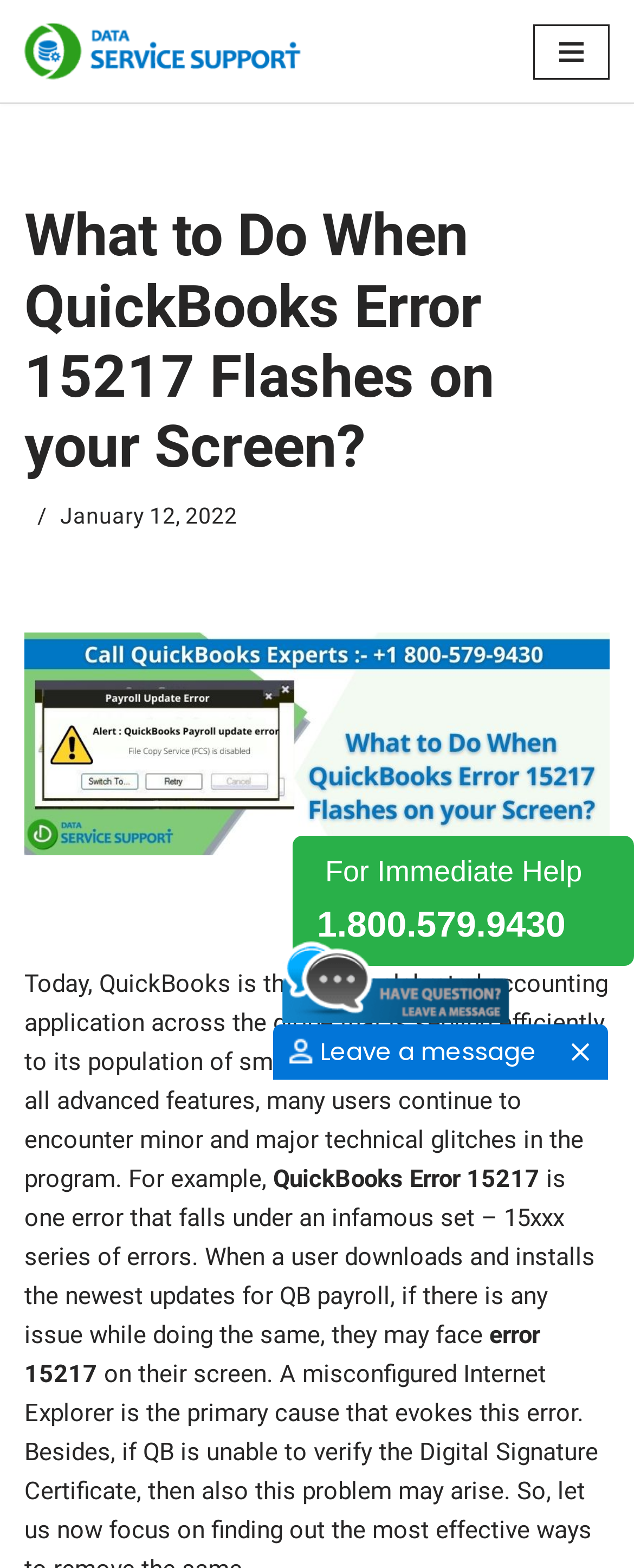What is the date mentioned on the webpage?
Observe the image and answer the question with a one-word or short phrase response.

January 12, 2022